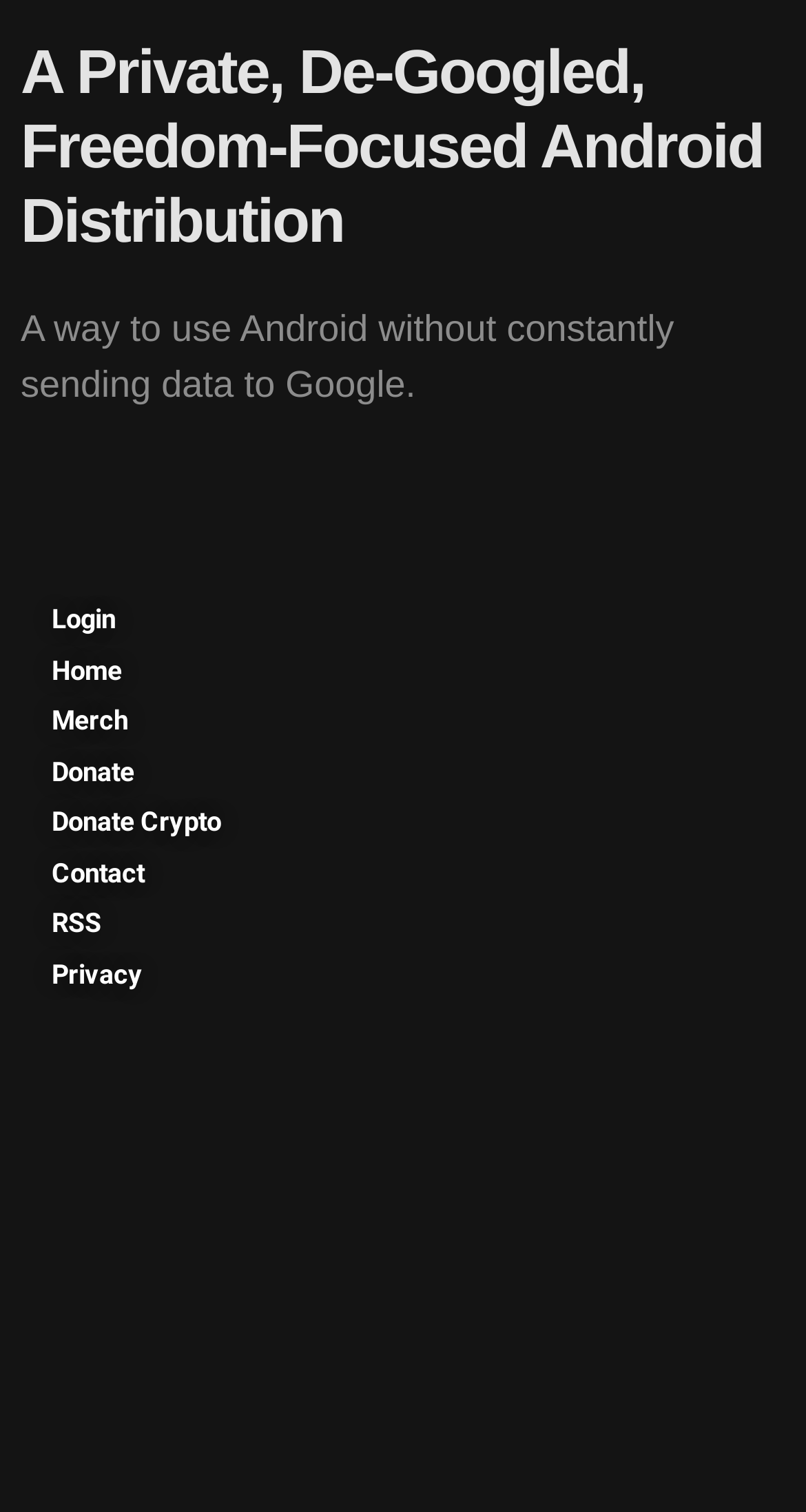Please find and report the bounding box coordinates of the element to click in order to perform the following action: "check Impressum". The coordinates should be expressed as four float numbers between 0 and 1, in the format [left, top, right, bottom].

None